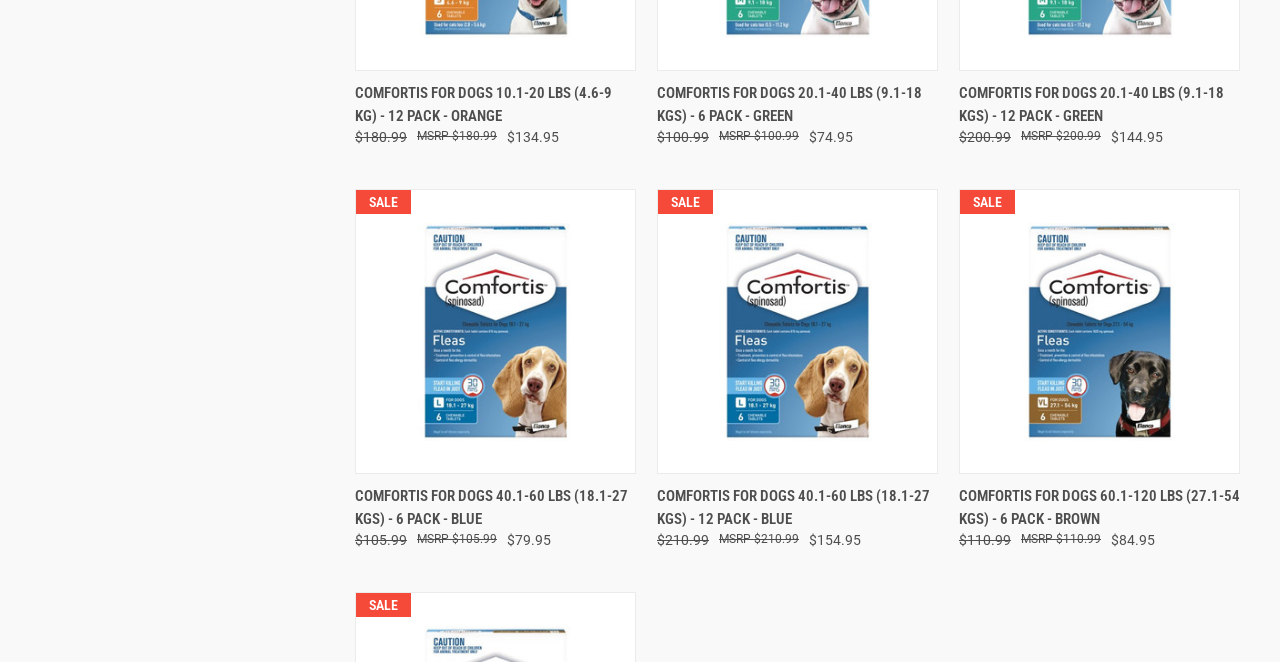Please determine the bounding box coordinates of the element's region to click for the following instruction: "Check sale price of Comfortis for Dogs 40.1-60 lbs".

[0.288, 0.294, 0.311, 0.318]